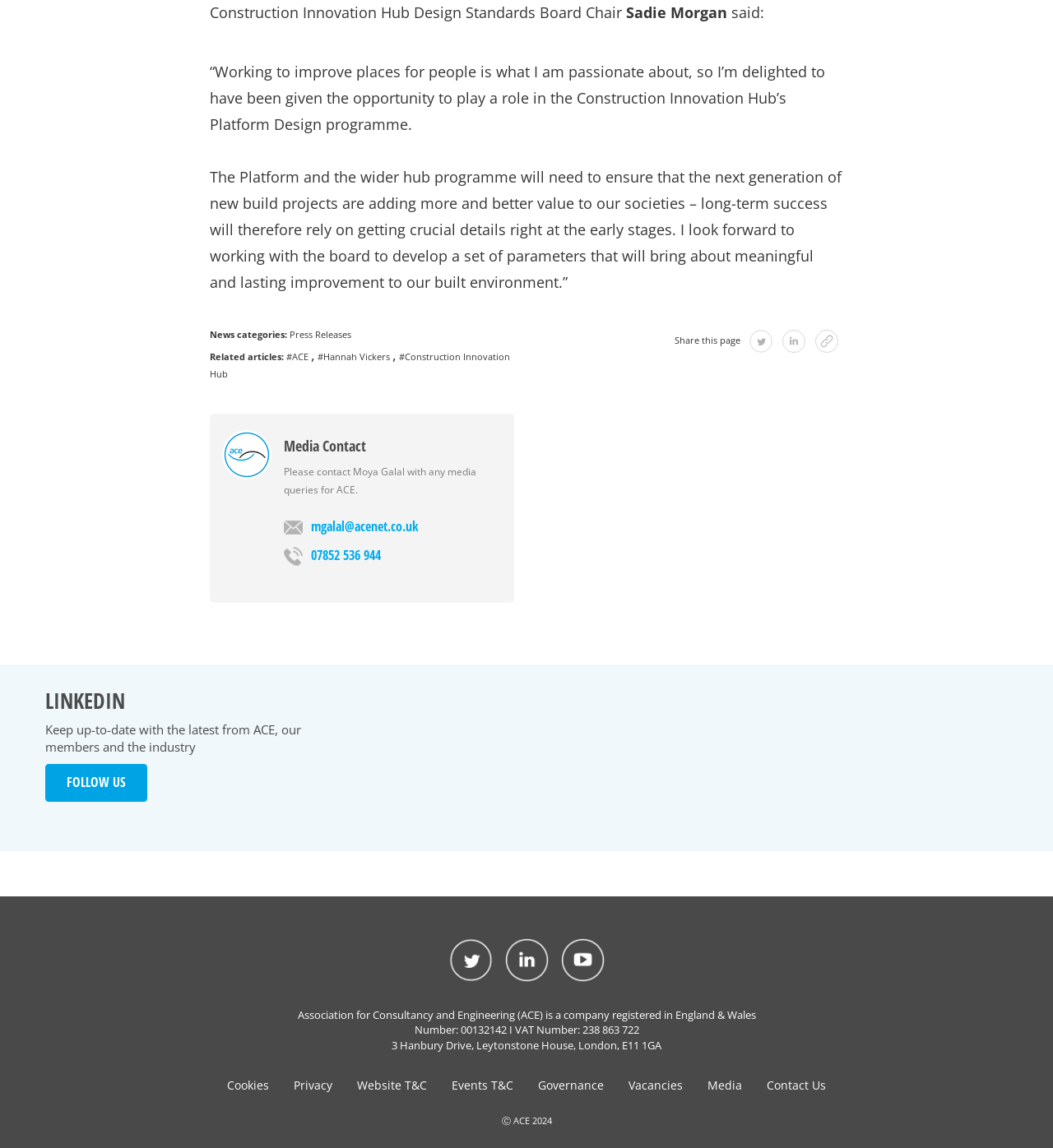Reply to the question below using a single word or brief phrase:
How can I contact Moya Galal for media queries?

email mgalal@acenet.co.uk